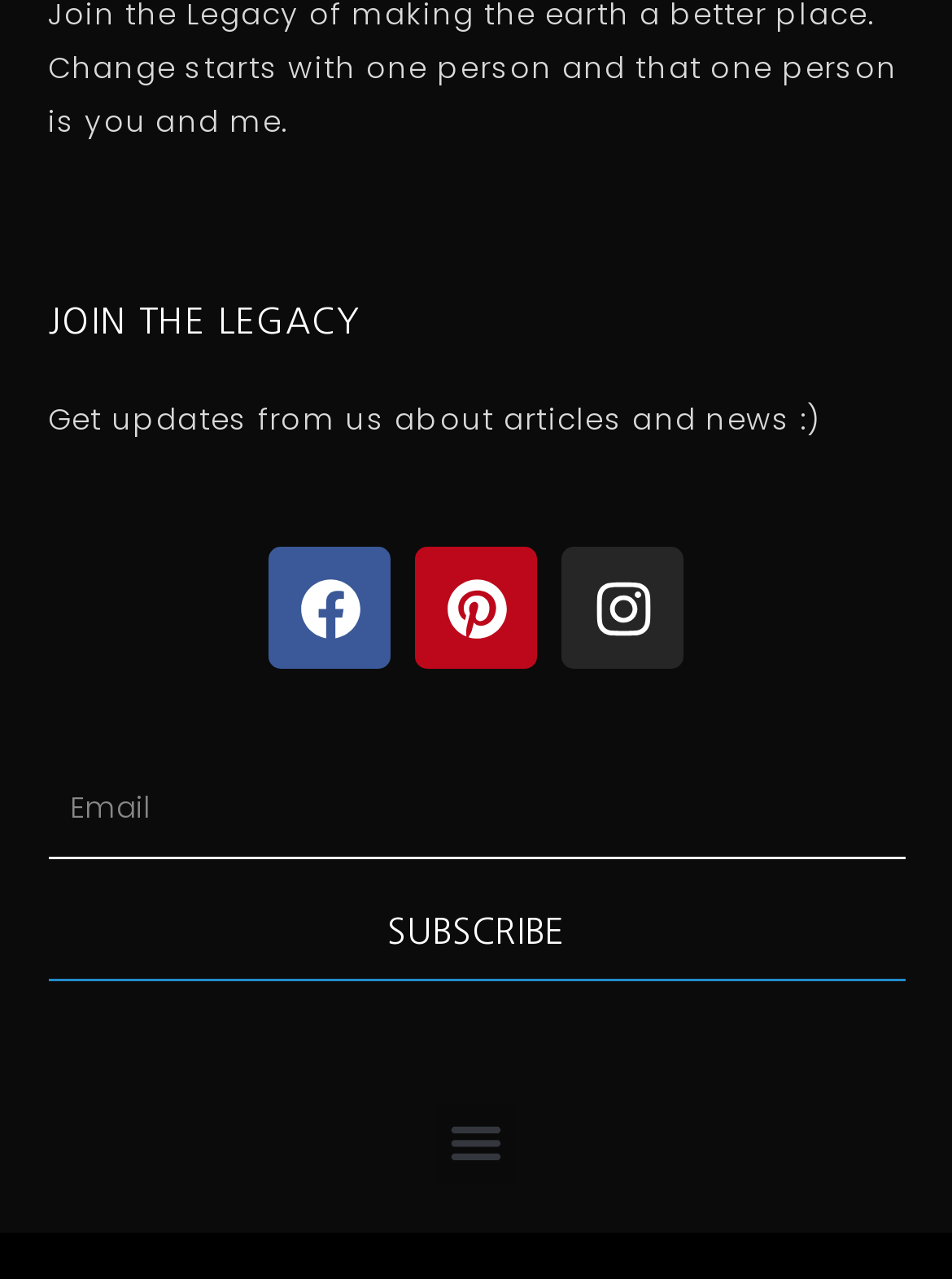Determine the bounding box of the UI component based on this description: "Menu". The bounding box coordinates should be four float values between 0 and 1, i.e., [left, top, right, bottom].

[0.458, 0.862, 0.542, 0.925]